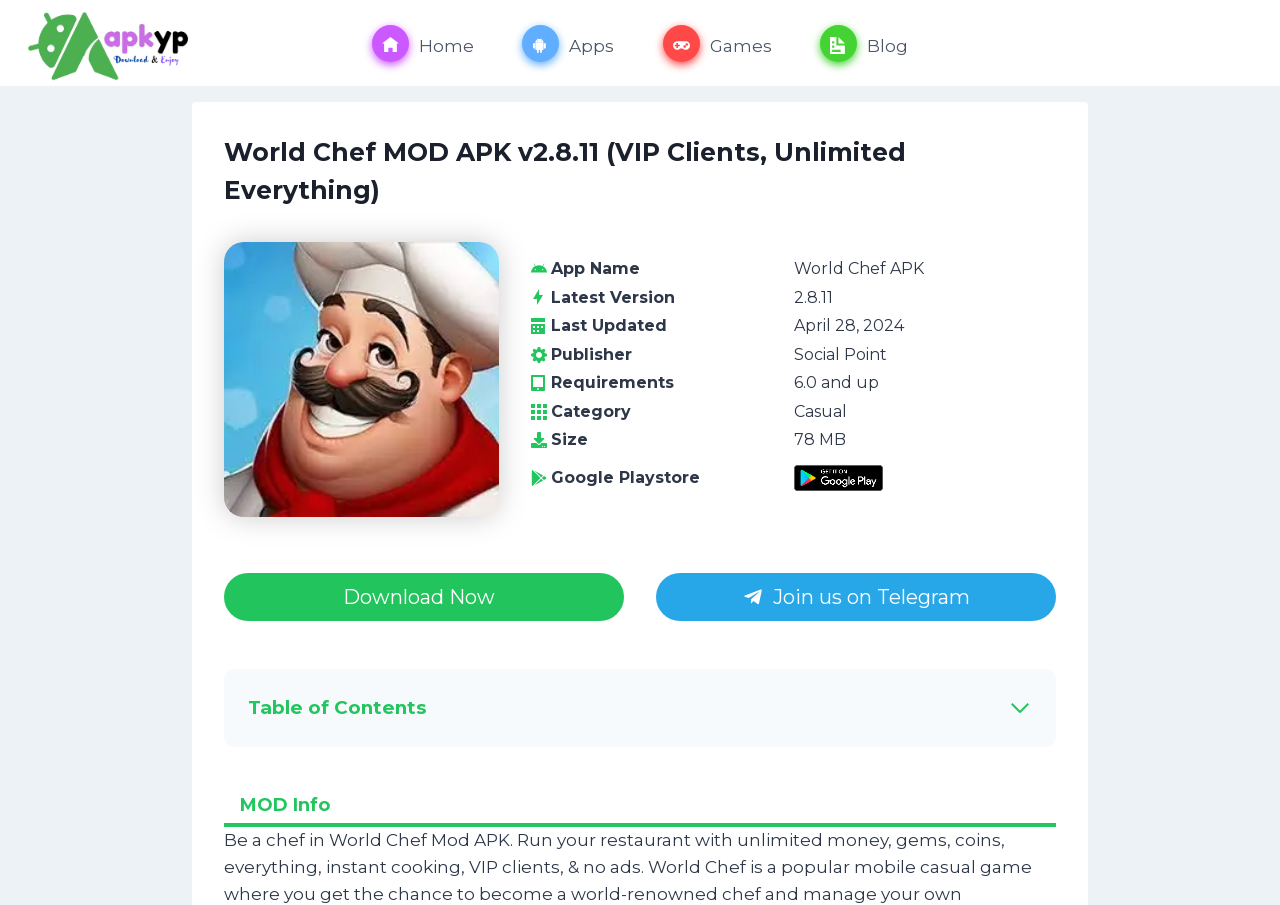Determine the bounding box coordinates for the region that must be clicked to execute the following instruction: "Go to Home page".

[0.272, 0.016, 0.389, 0.079]